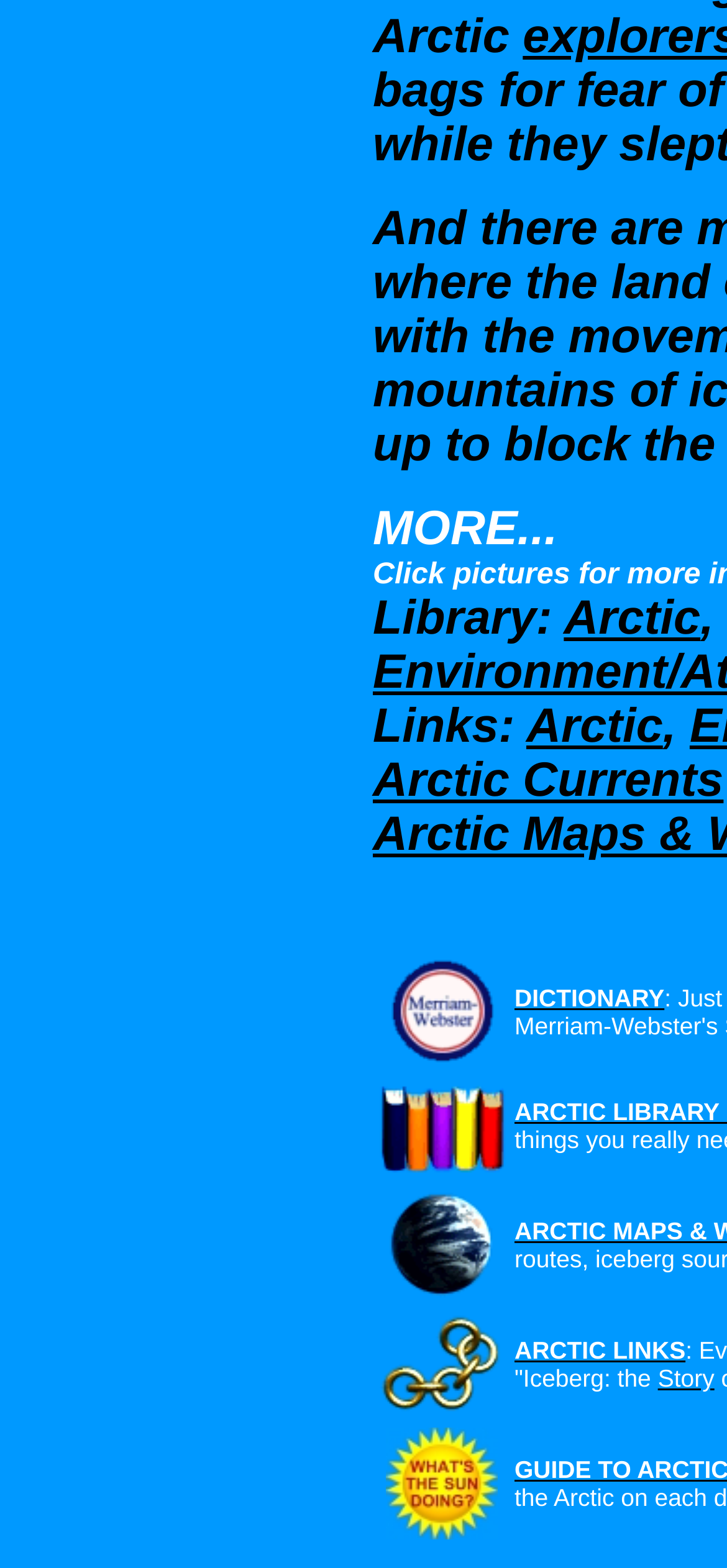How many links are there in the 'Links:' section?
Carefully examine the image and provide a detailed answer to the question.

The webpage has a section labeled 'Links:' which contains two links, one to 'Arctic' and another to 'Arctic Currents', indicating that there are two links in the 'Links:' section.